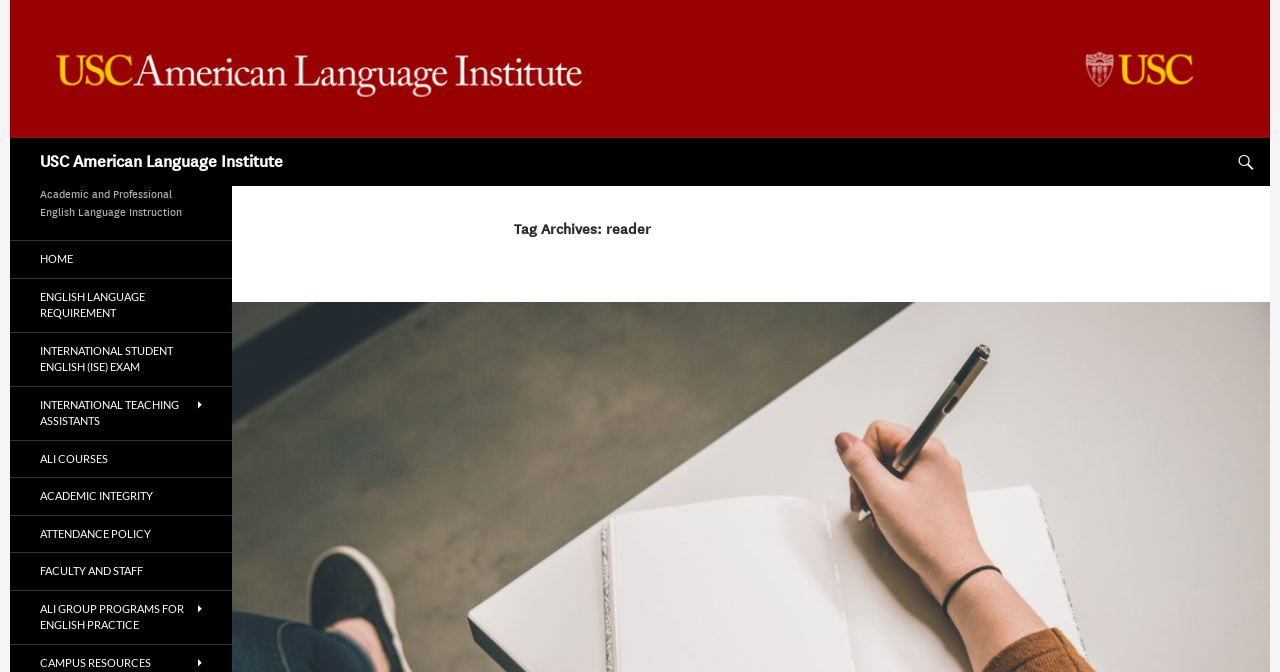Kindly determine the bounding box coordinates of the area that needs to be clicked to fulfill this instruction: "learn about ali courses".

[0.008, 0.656, 0.181, 0.71]